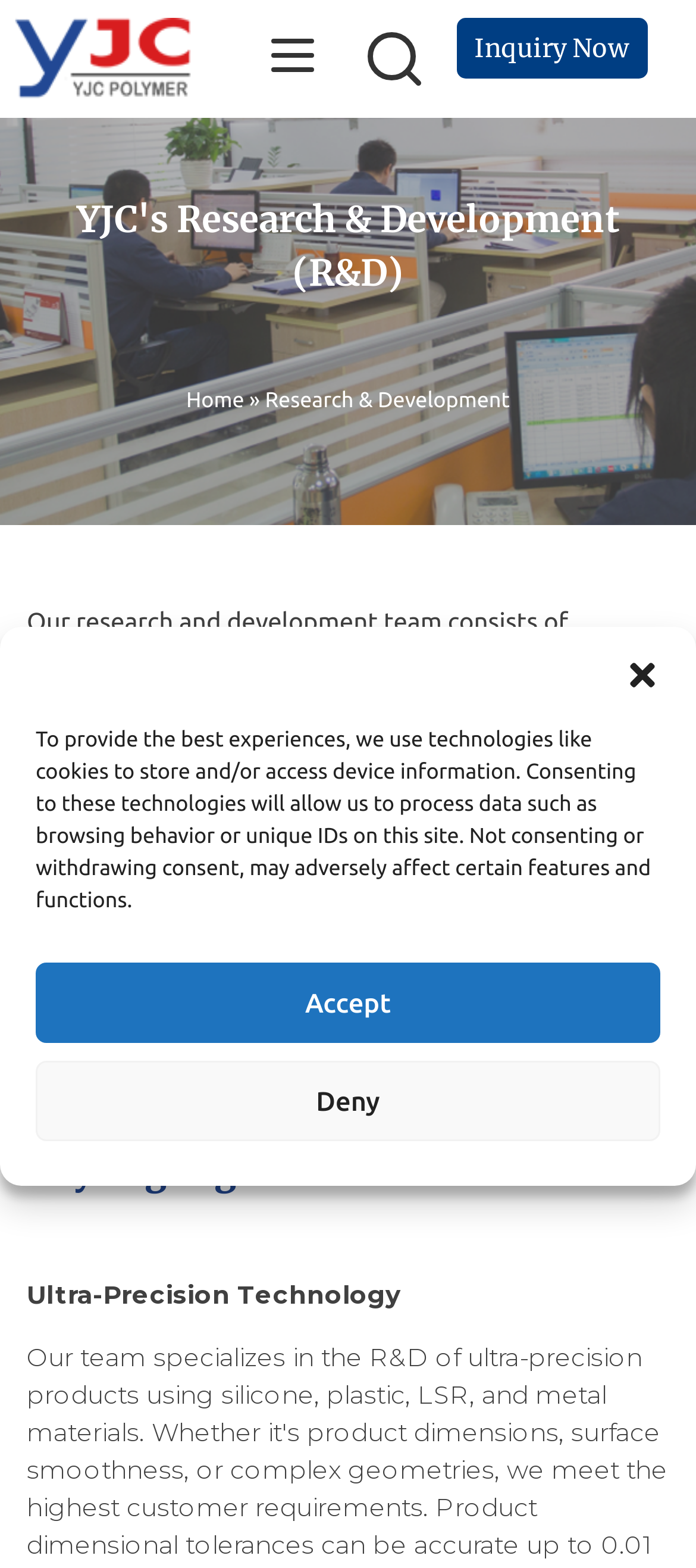Answer the question below in one word or phrase:
What is the company name on the logo?

YJC Polymer